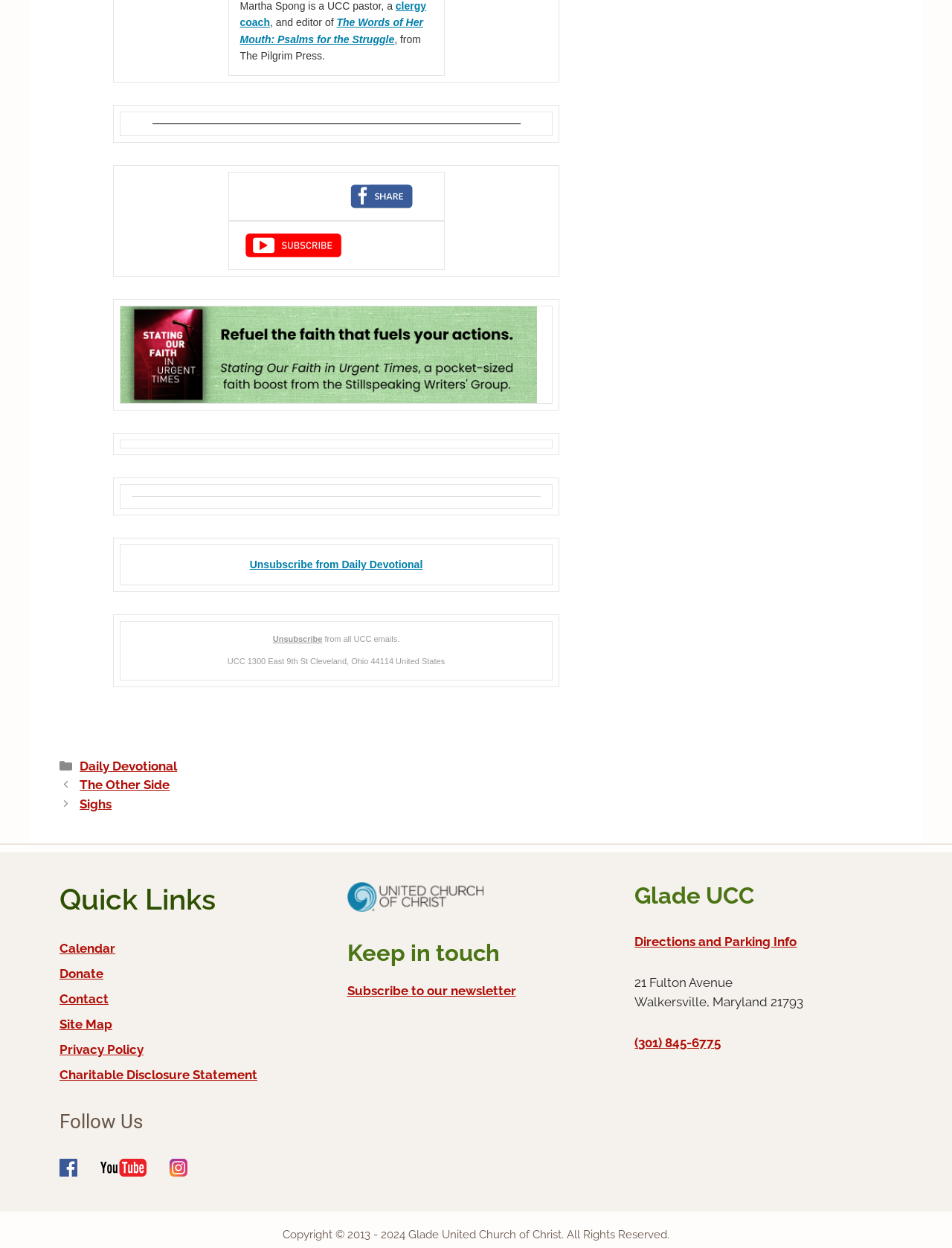Highlight the bounding box coordinates of the element that should be clicked to carry out the following instruction: "View the 'Daily Devotional'". The coordinates must be given as four float numbers ranging from 0 to 1, i.e., [left, top, right, bottom].

[0.24, 0.178, 0.467, 0.216]